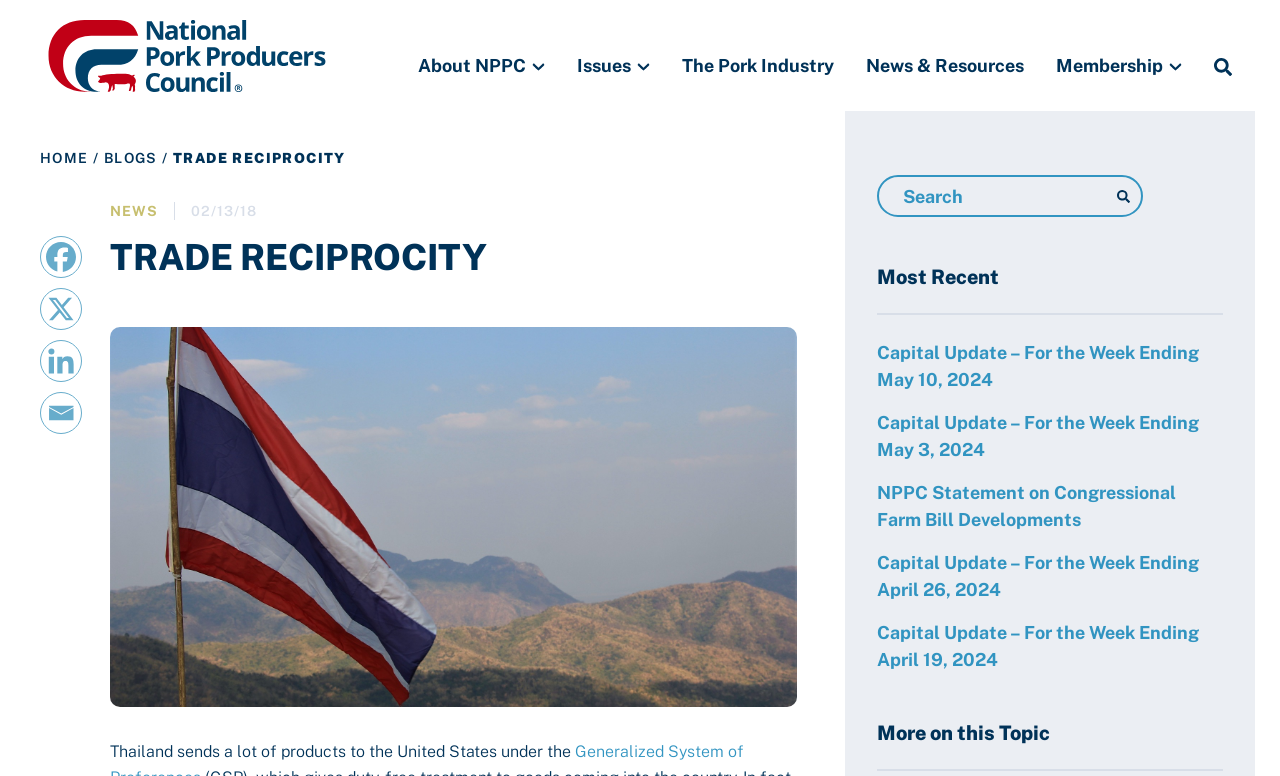How many search results are available?
Based on the screenshot, respond with a single word or phrase.

0